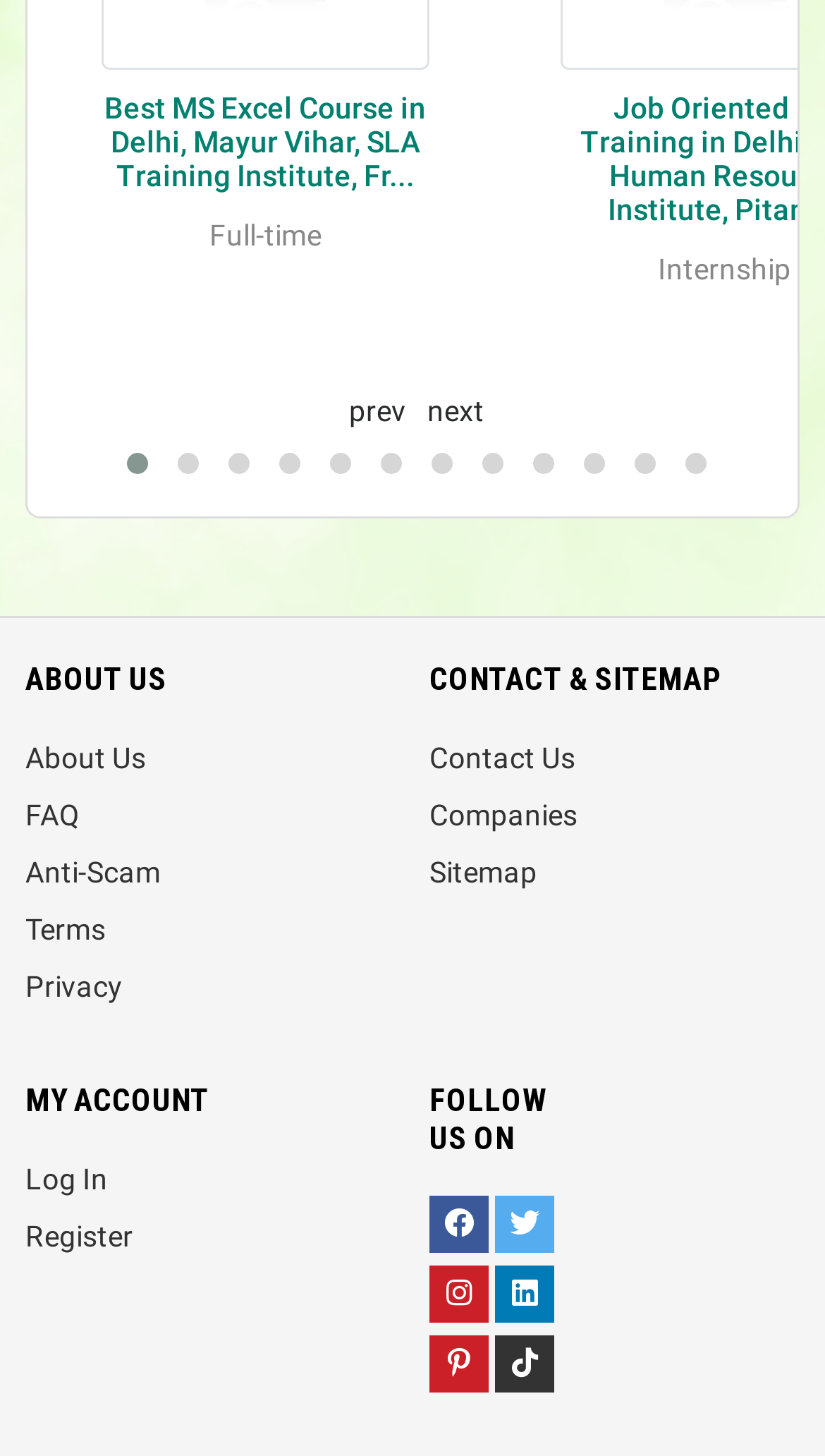Locate the bounding box coordinates of the region to be clicked to comply with the following instruction: "follow us on facebook". The coordinates must be four float numbers between 0 and 1, in the form [left, top, right, bottom].

[0.521, 0.821, 0.592, 0.86]